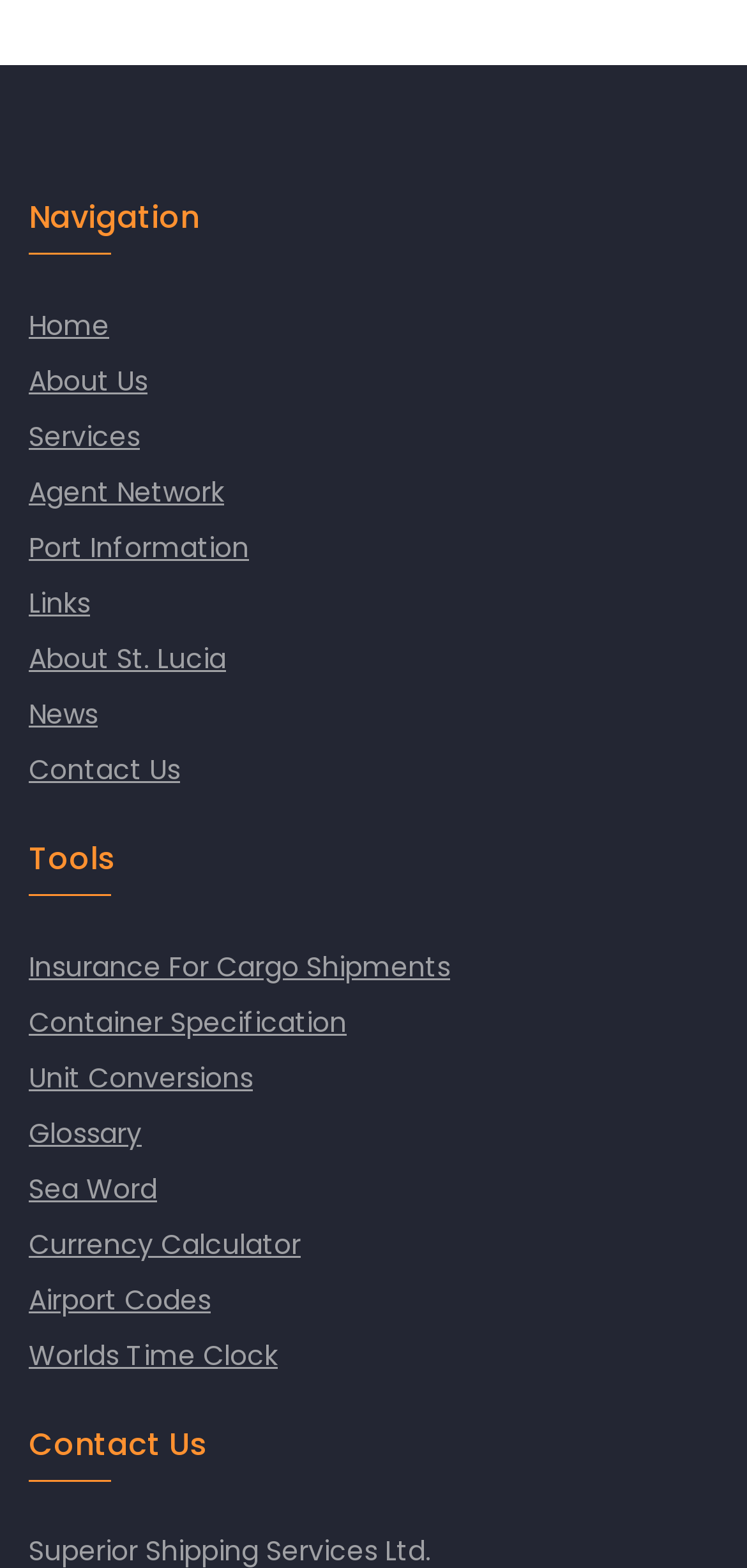Please answer the following question using a single word or phrase: 
What is the second link under 'Navigation'?

About Us